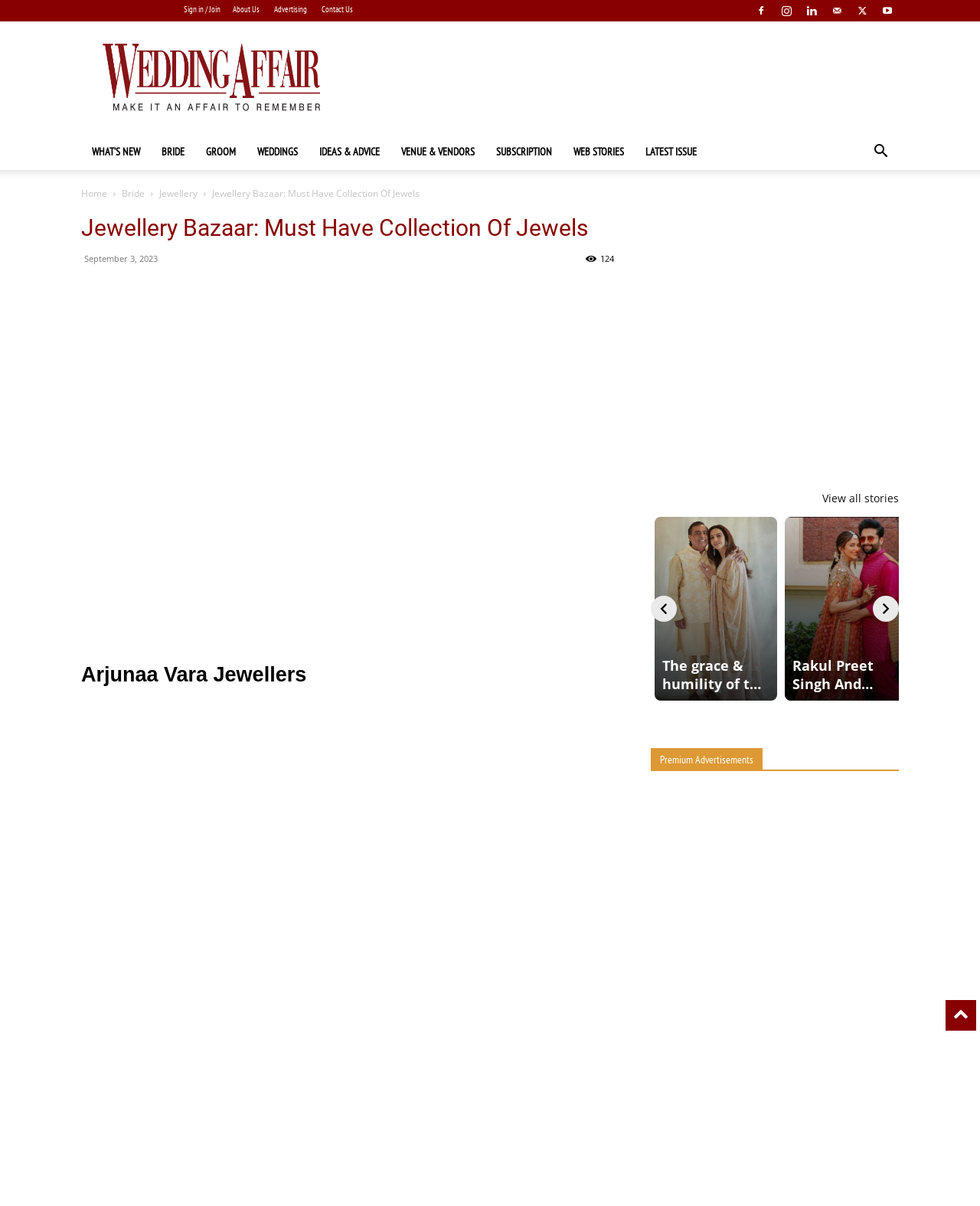Can you find the bounding box coordinates for the element to click on to achieve the instruction: "Sign in or join the website"?

[0.188, 0.003, 0.225, 0.012]